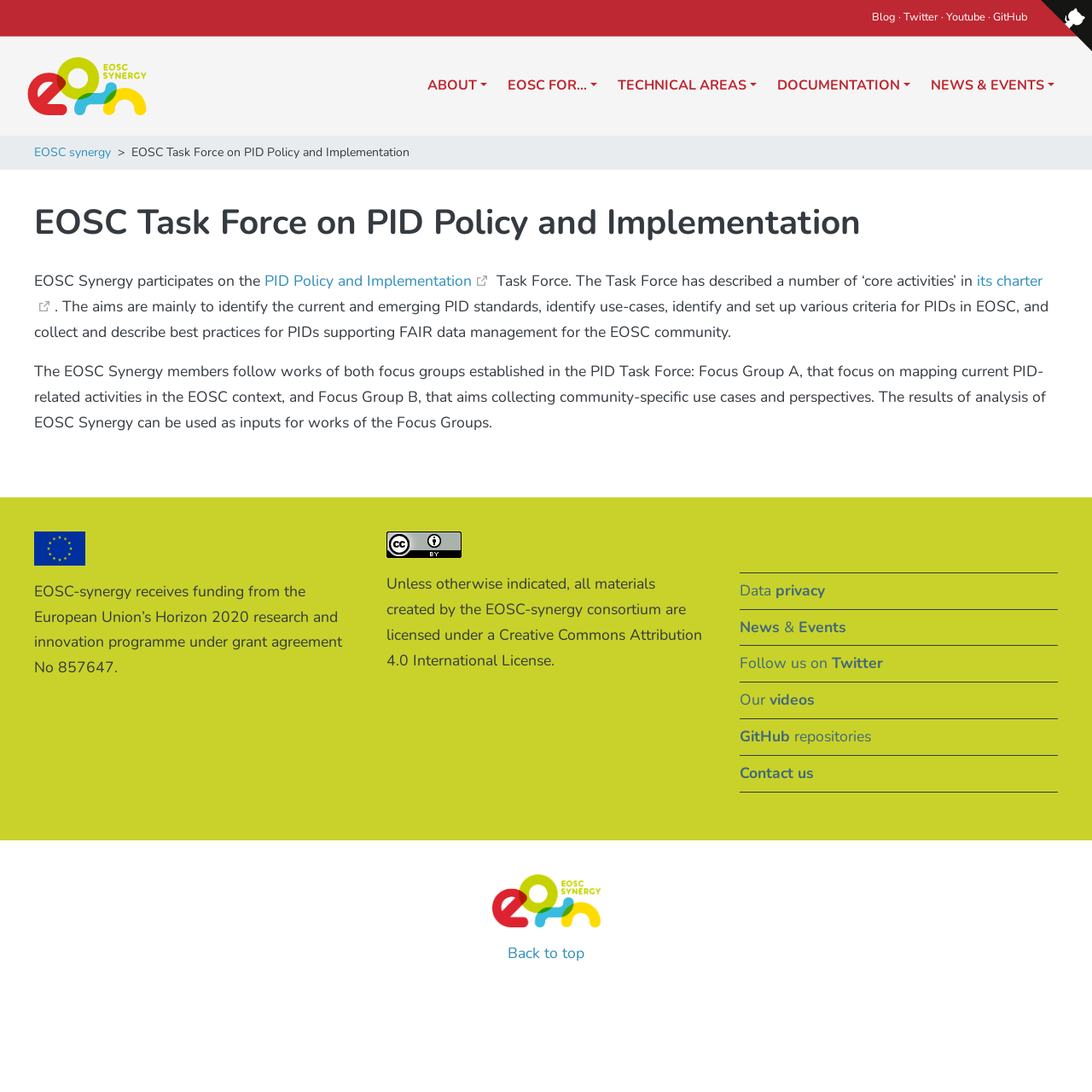Please provide the bounding box coordinates for the element that needs to be clicked to perform the instruction: "Go back to the top of the page". The coordinates must consist of four float numbers between 0 and 1, formatted as [left, top, right, bottom].

[0.465, 0.863, 0.535, 0.882]